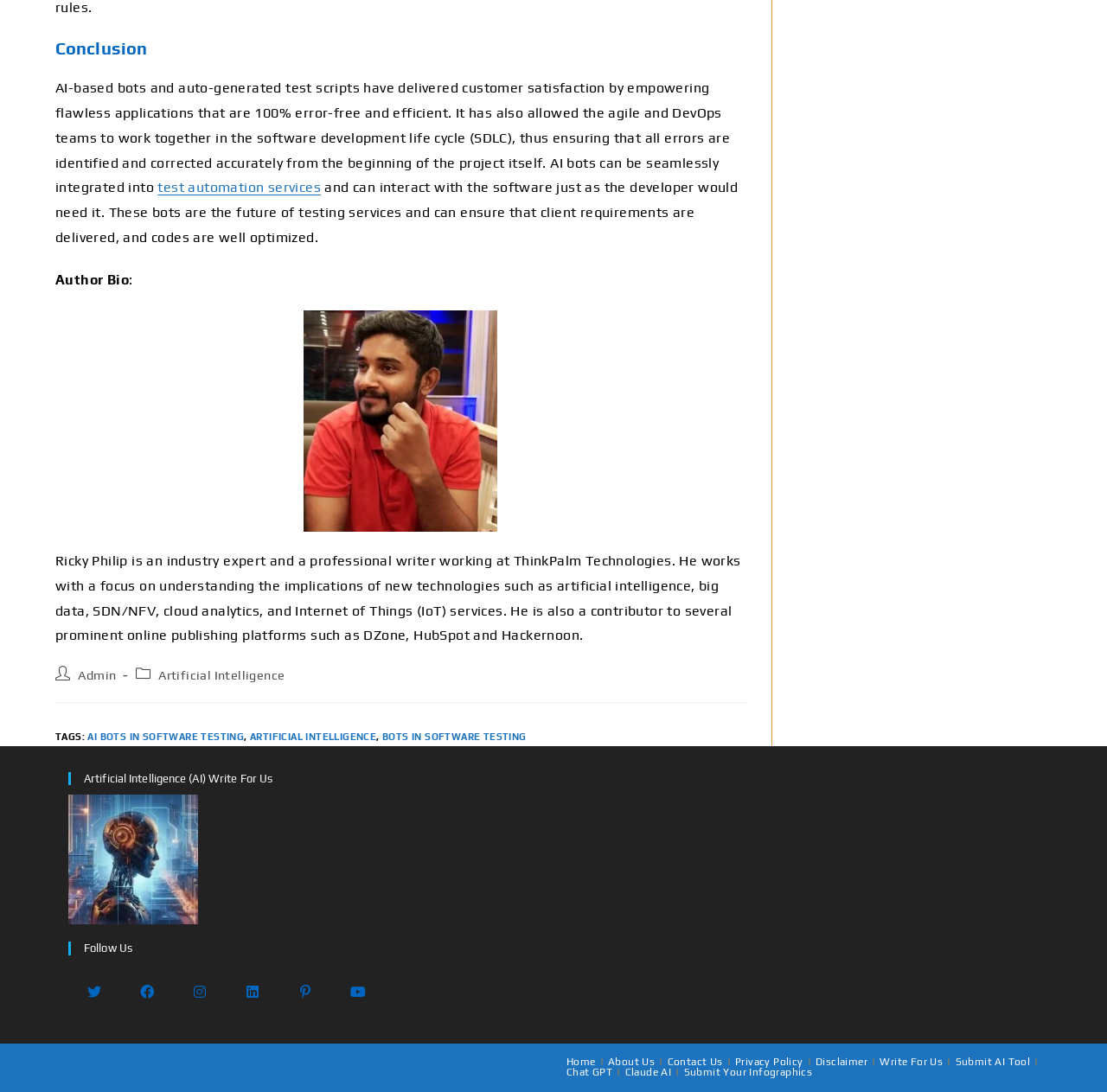Locate the bounding box coordinates of the element that needs to be clicked to carry out the instruction: "Follow the link to Artificial Intelligence Write For Us". The coordinates should be given as four float numbers ranging from 0 to 1, i.e., [left, top, right, bottom].

[0.062, 0.778, 0.179, 0.794]